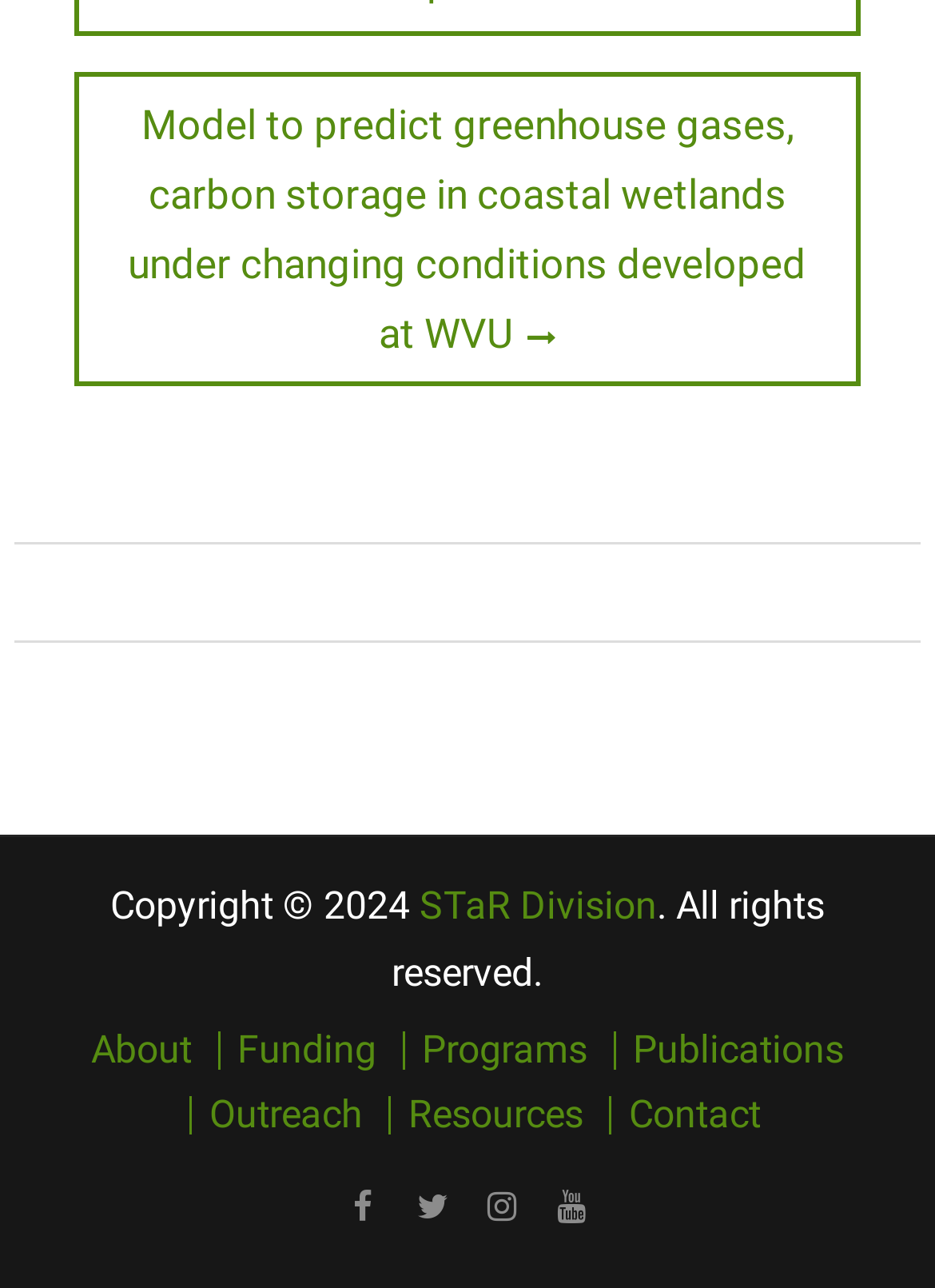How many social media links are there?
Give a one-word or short-phrase answer derived from the screenshot.

4